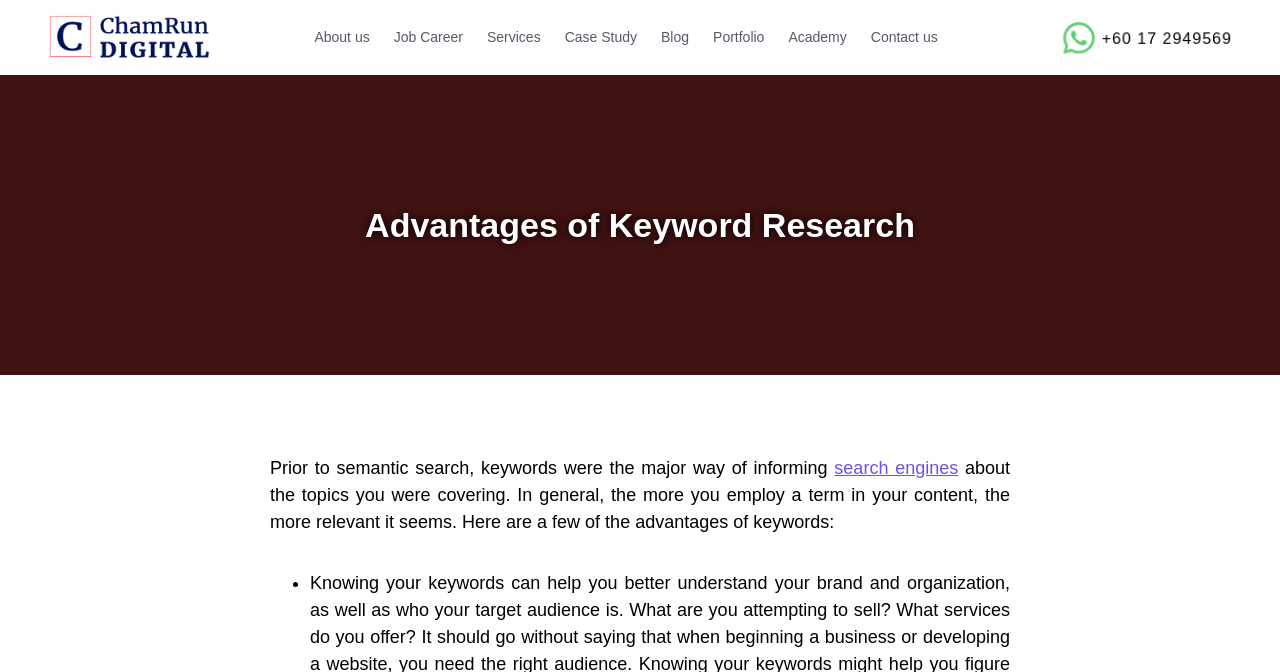Find the UI element described as: "Services" and predict its bounding box coordinates. Ensure the coordinates are four float numbers between 0 and 1, [left, top, right, bottom].

[0.371, 0.0, 0.432, 0.112]